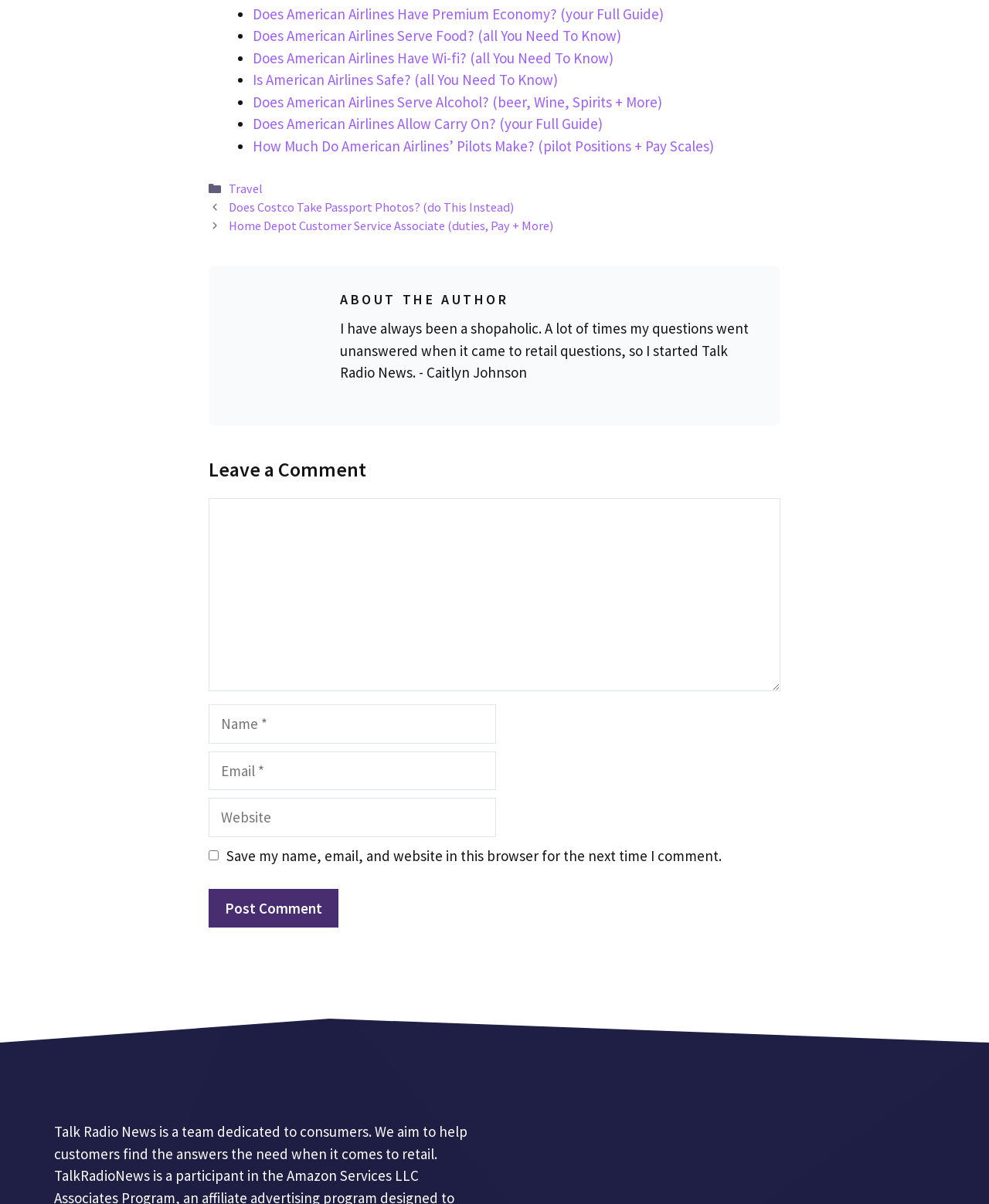What is the function of the 'Post Comment' button?
Can you give a detailed and elaborate answer to the question?

The 'Post Comment' button is used to submit the user's comment, along with their name, email, and website (if provided), to the webpage.